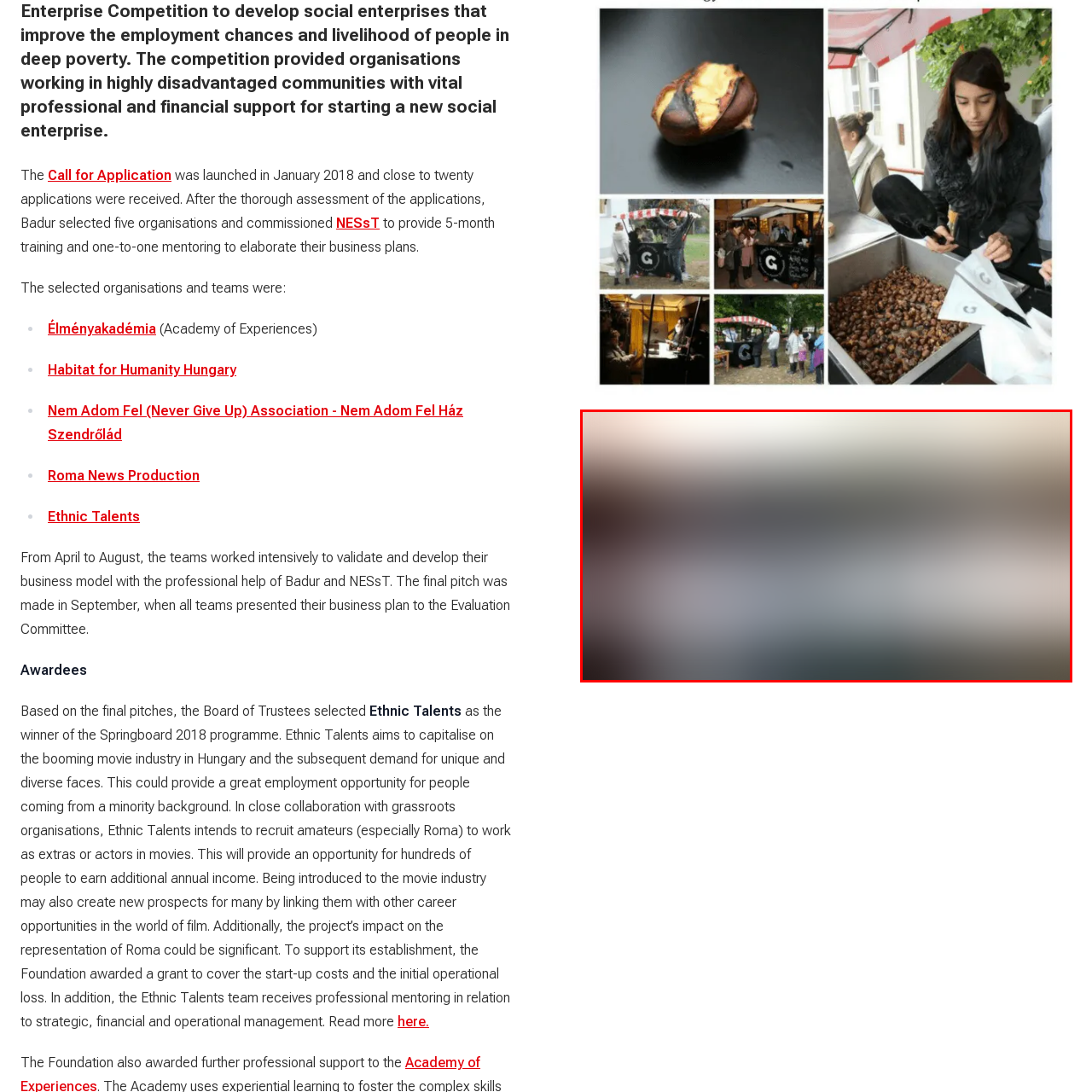Examine the red-bounded region in the image and describe it in detail.

The image titled "Springboard Programme - 2018" represents the initiative launched to support various organizations in enhancing their business models. This program, commissioned by Badur and NESsT, involved intensive training and mentorship designed to help select teams refine their business plans over a five-month period. The image is likely accompanied by relevant visual elements highlighting the successful participants or outcomes of the program. In 2018, the program received nearly twenty applications, from which five organizations were selected for this impactful training experience. The awarded group, Ethnic Talents, aims to leverage the growing film industry in Hungary to create job opportunities for individuals from minority backgrounds, particularly Roma individuals, providing significant prospects for both employment and representation in media.